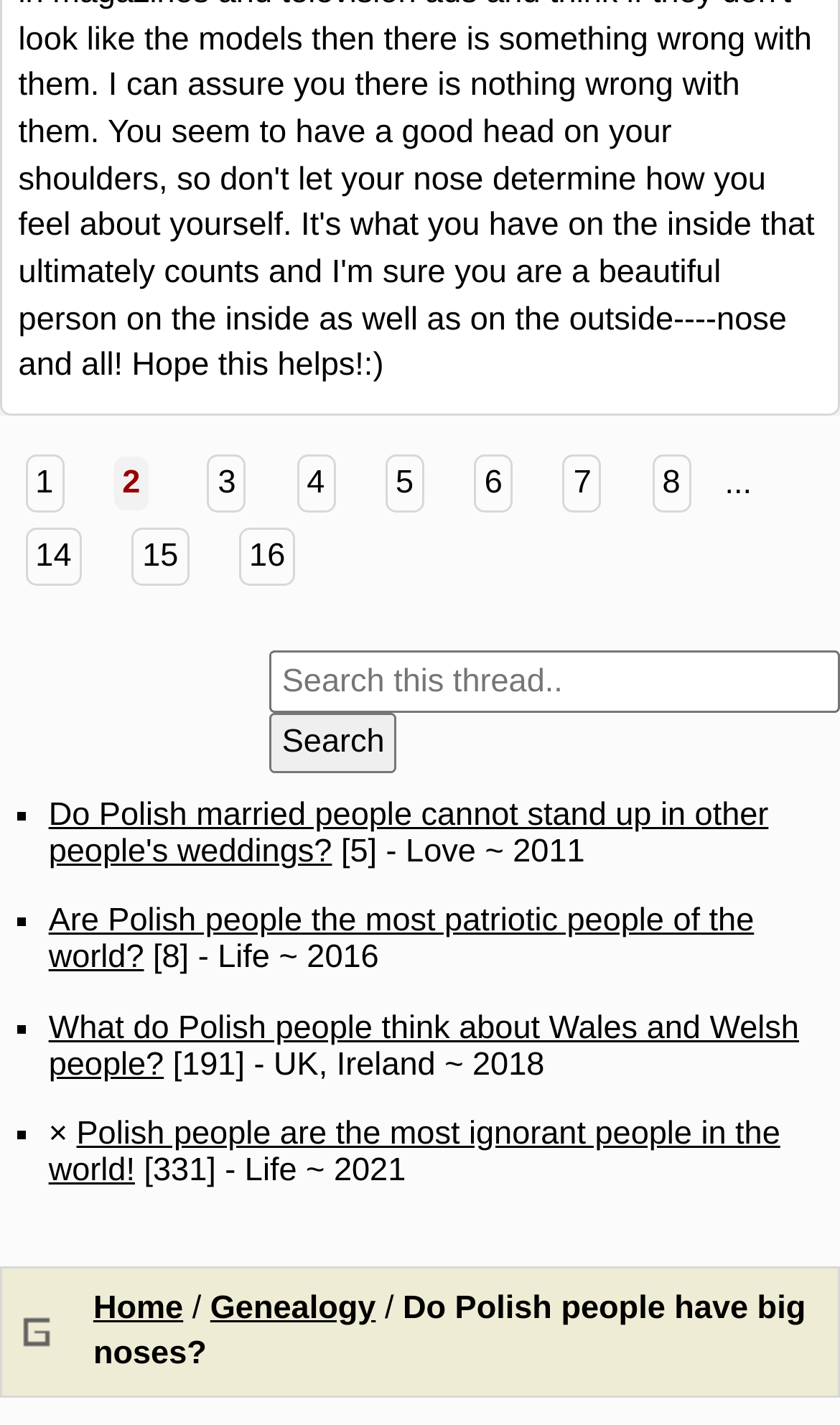Extract the bounding box of the UI element described as: "16".

[0.284, 0.371, 0.352, 0.411]